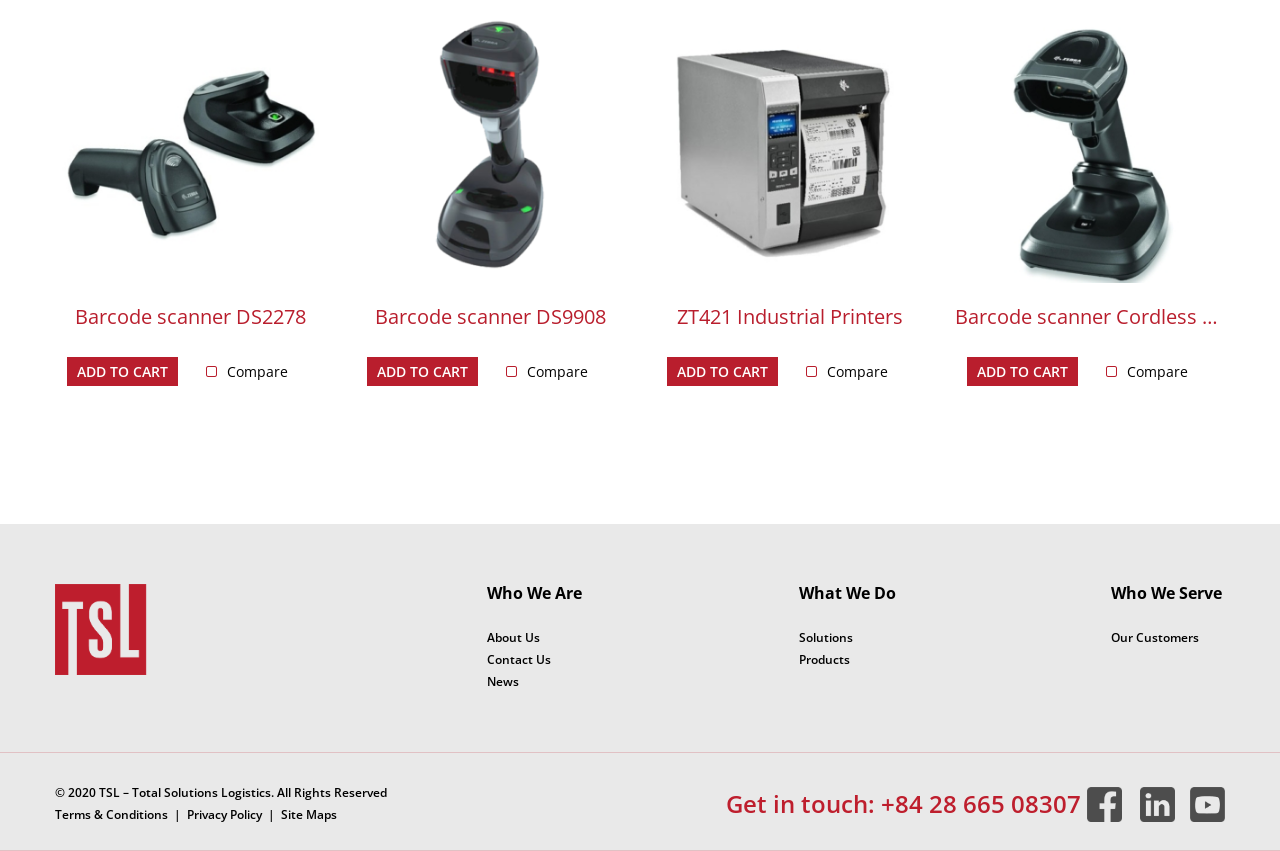Identify the bounding box coordinates of the region that needs to be clicked to carry out this instruction: "Go to About Us page". Provide these coordinates as four float numbers ranging from 0 to 1, i.e., [left, top, right, bottom].

[0.38, 0.739, 0.422, 0.759]